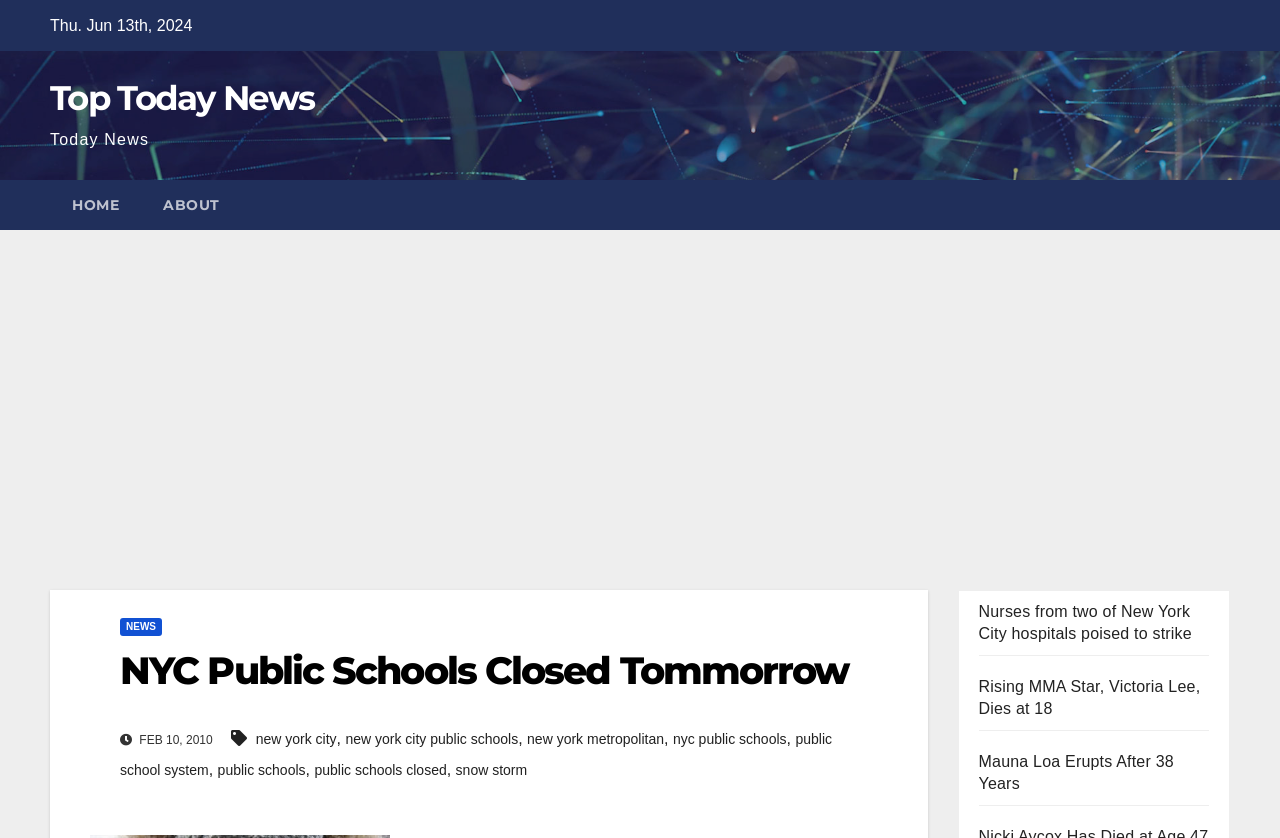What is the date mentioned at the top of the page?
Provide a detailed answer to the question using information from the image.

The date is mentioned at the top of the page, which is 'Thu. Jun 13th, 2024', indicating the current date or the date of the news article.